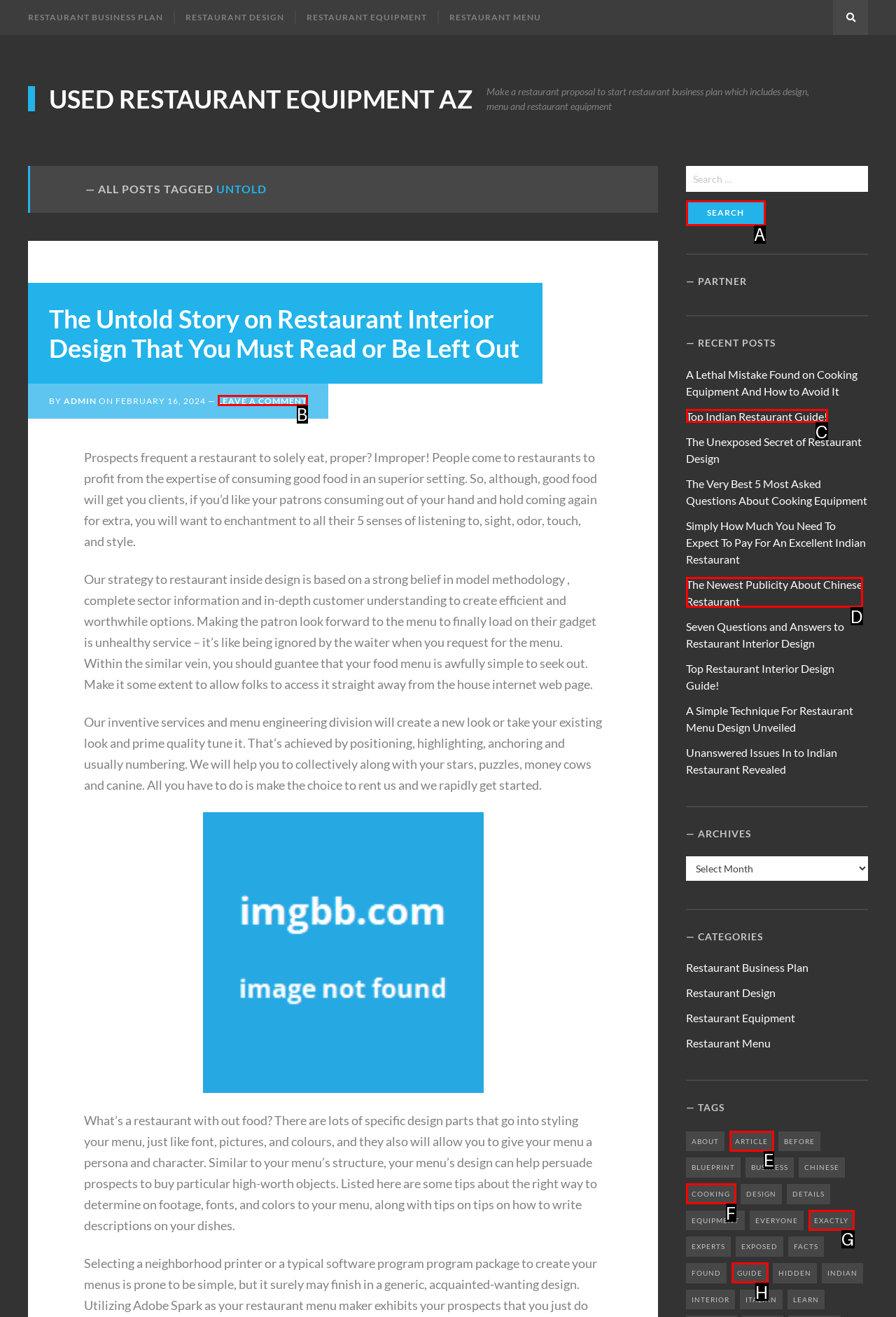Identify the HTML element you need to click to achieve the task: Leave a comment. Respond with the corresponding letter of the option.

B